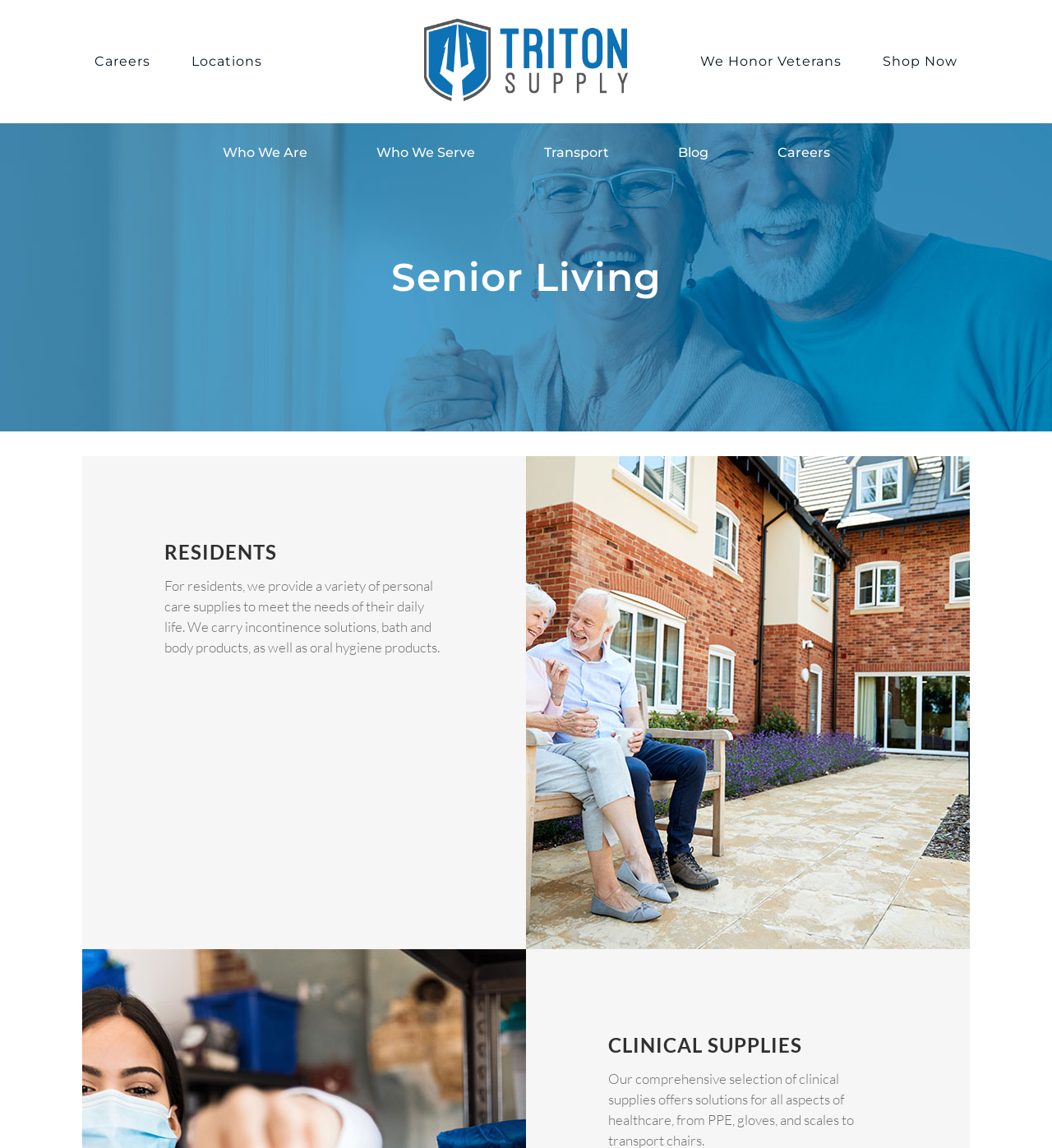Give the bounding box coordinates for the element described as: "Shop Now".

[0.823, 0.0, 0.926, 0.107]